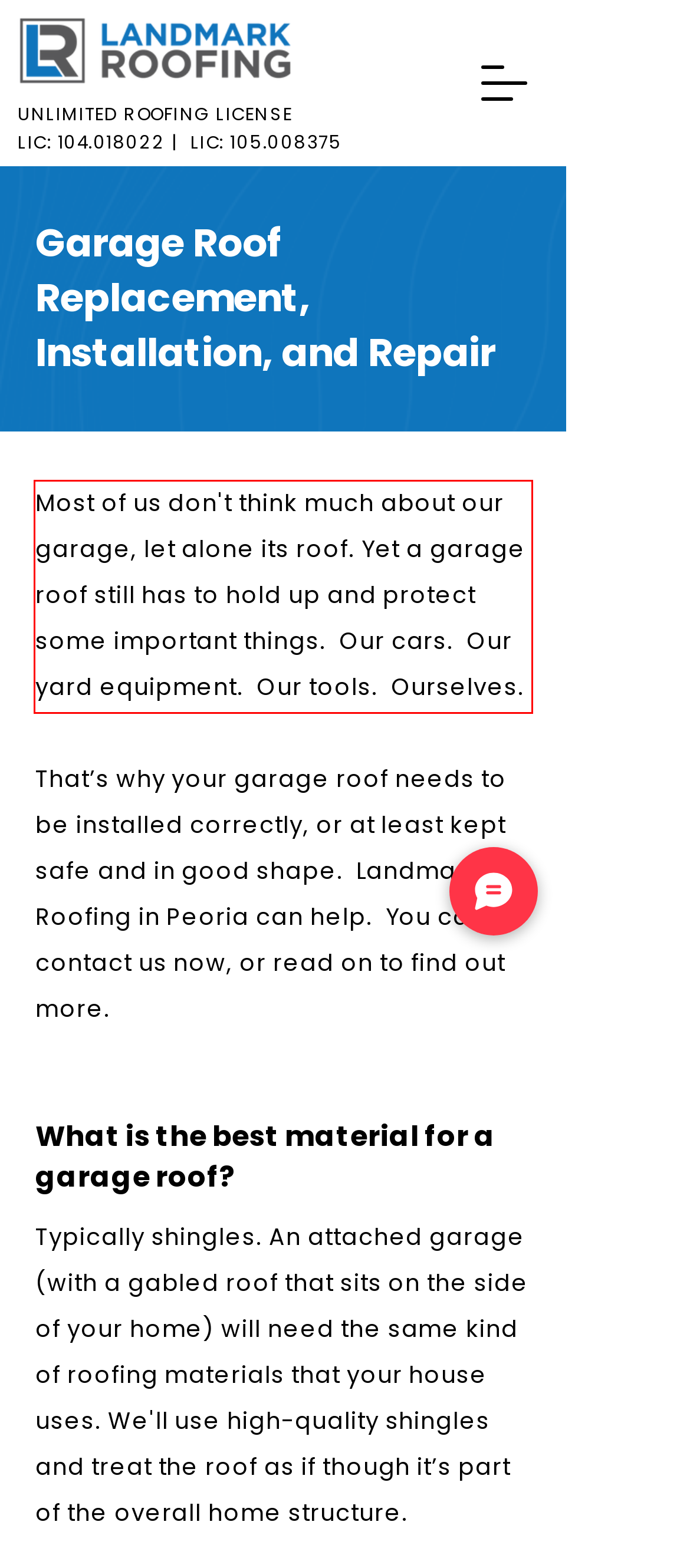Please perform OCR on the text within the red rectangle in the webpage screenshot and return the text content.

Most of us don't think much about our garage, let alone its roof. Yet a garage roof still has to hold up and protect some important things. Our cars. Our yard equipment. Our tools. Ourselves.